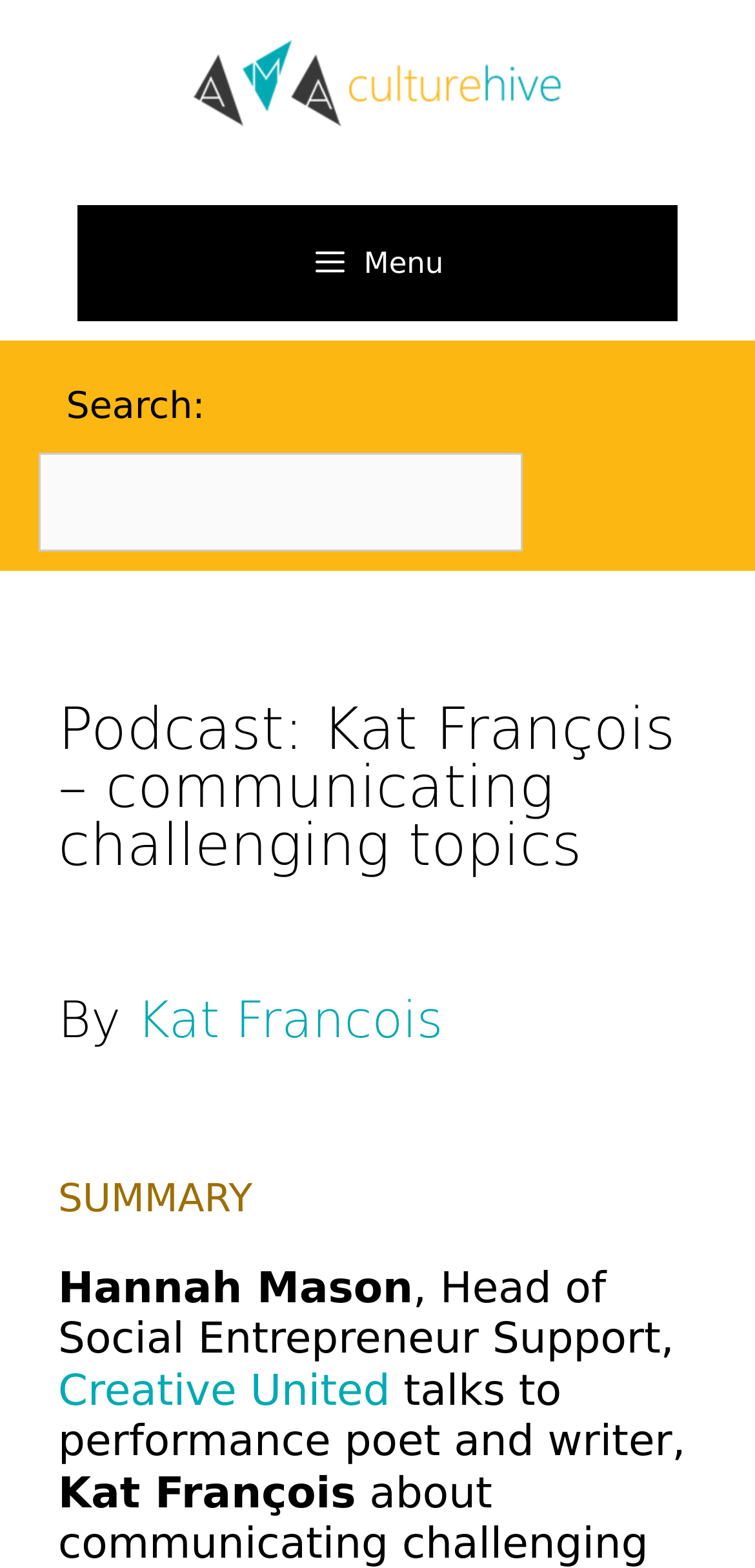Given the description: "Creative United", determine the bounding box coordinates of the UI element. The coordinates should be formatted as four float numbers between 0 and 1, [left, top, right, bottom].

[0.077, 0.872, 0.517, 0.903]